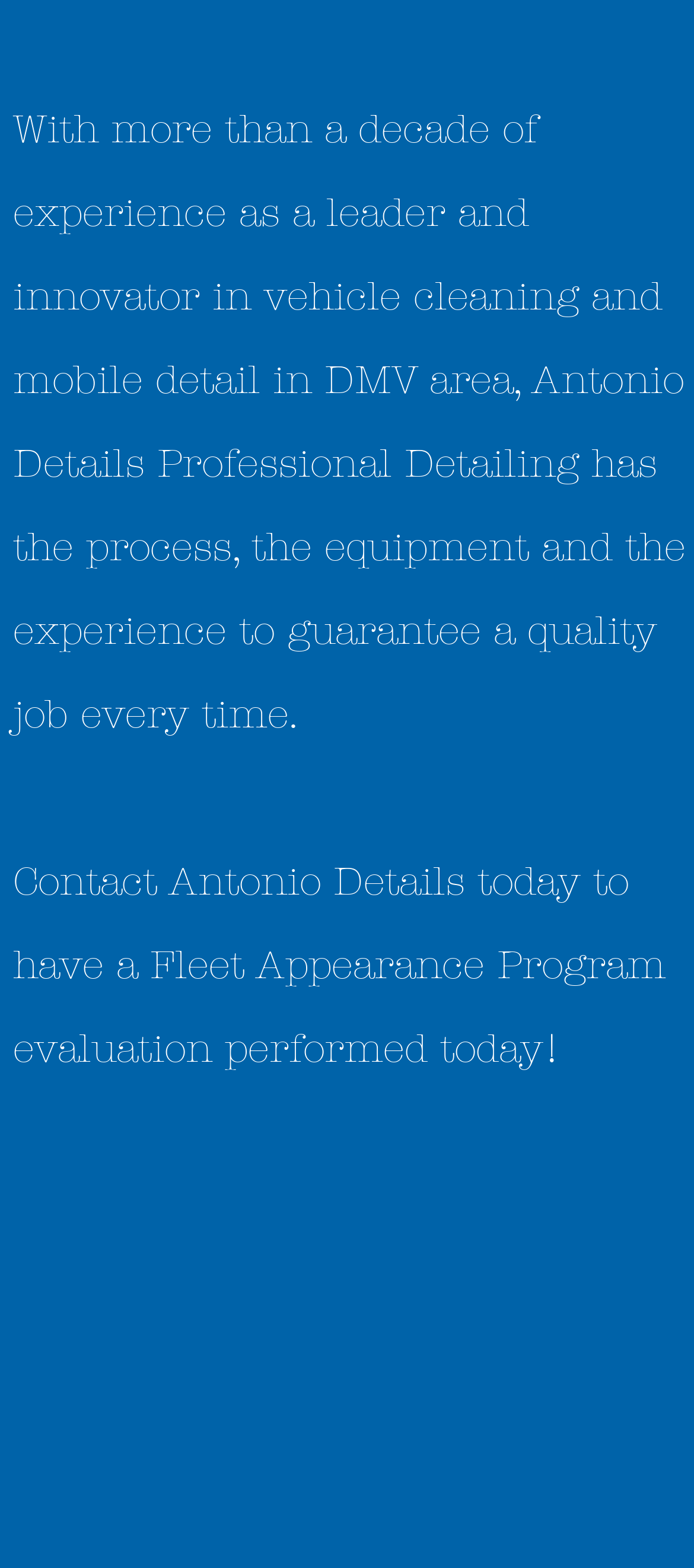How many links are there on the webpage?
Please provide a comprehensive answer based on the details in the screenshot.

There are 9 links on the webpage, which correspond to the headings Home, Interior Detailing, Exterior Detailing, Full Detail Packages, Paint Correction Services, Fleet Detailing Program, Video Reel, Portfolio, and Contact Us.